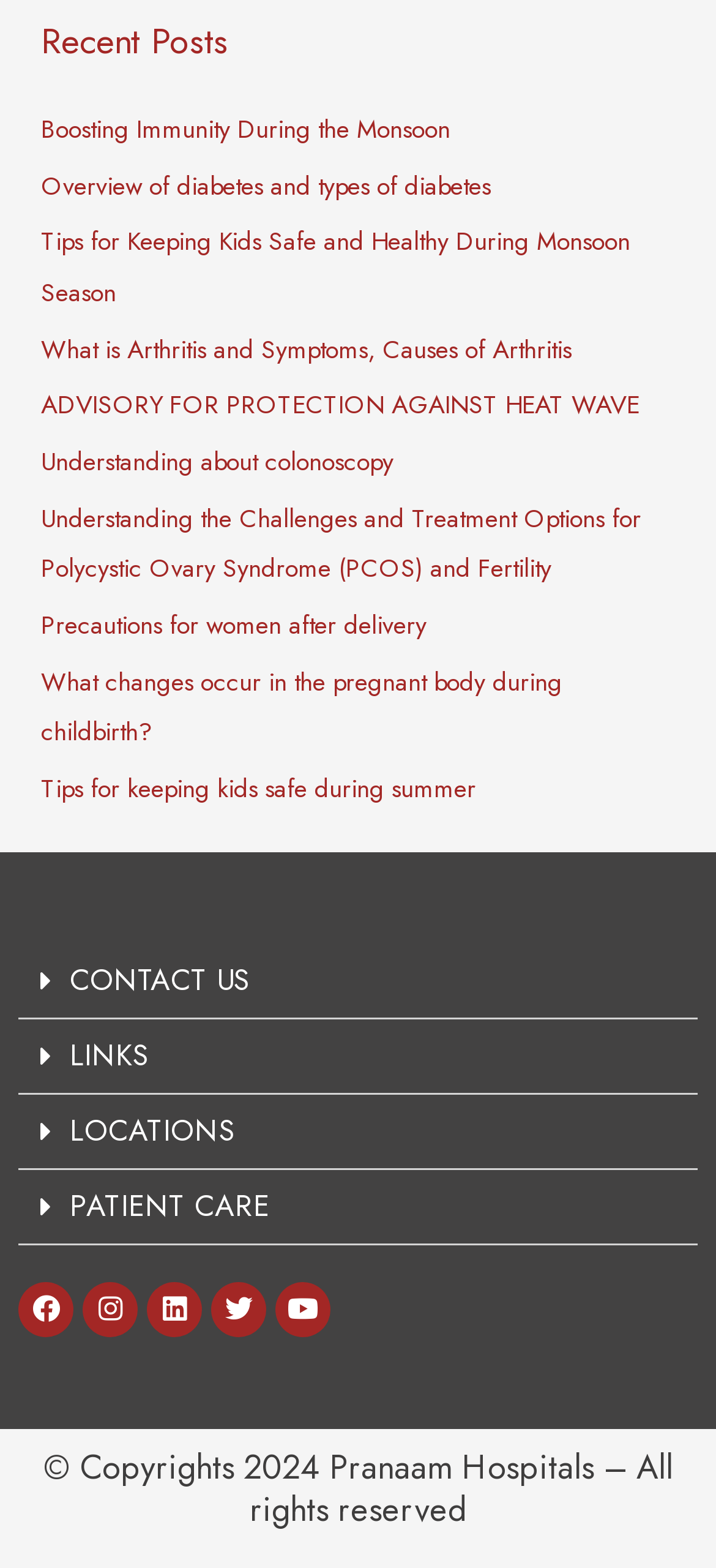What is the copyright year mentioned at the bottom of the webpage?
Carefully analyze the image and provide a thorough answer to the question.

The copyright information is located at the bottom of the webpage, and it mentions '© Copyrights 2024 Pranaam Hospitals – All rights reserved'.